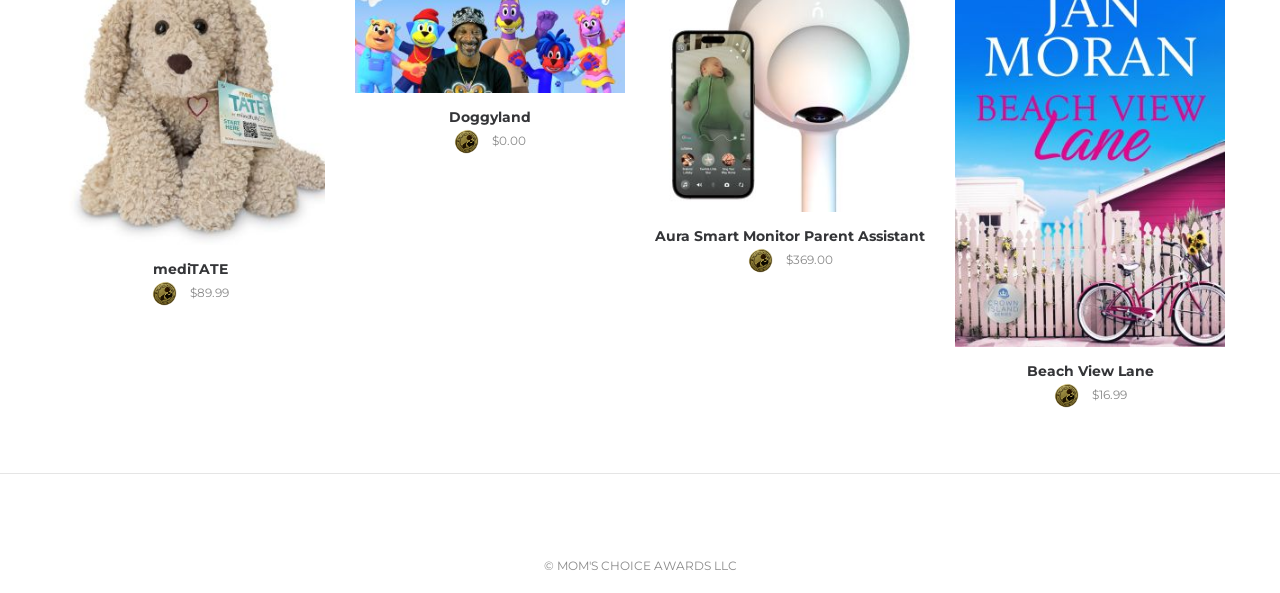Using the details in the image, give a detailed response to the question below:
How many awards are displayed on the page?

I counted the number of image elements with the description 'MCA Gold Award' which are siblings of the heading elements, and found four of them.